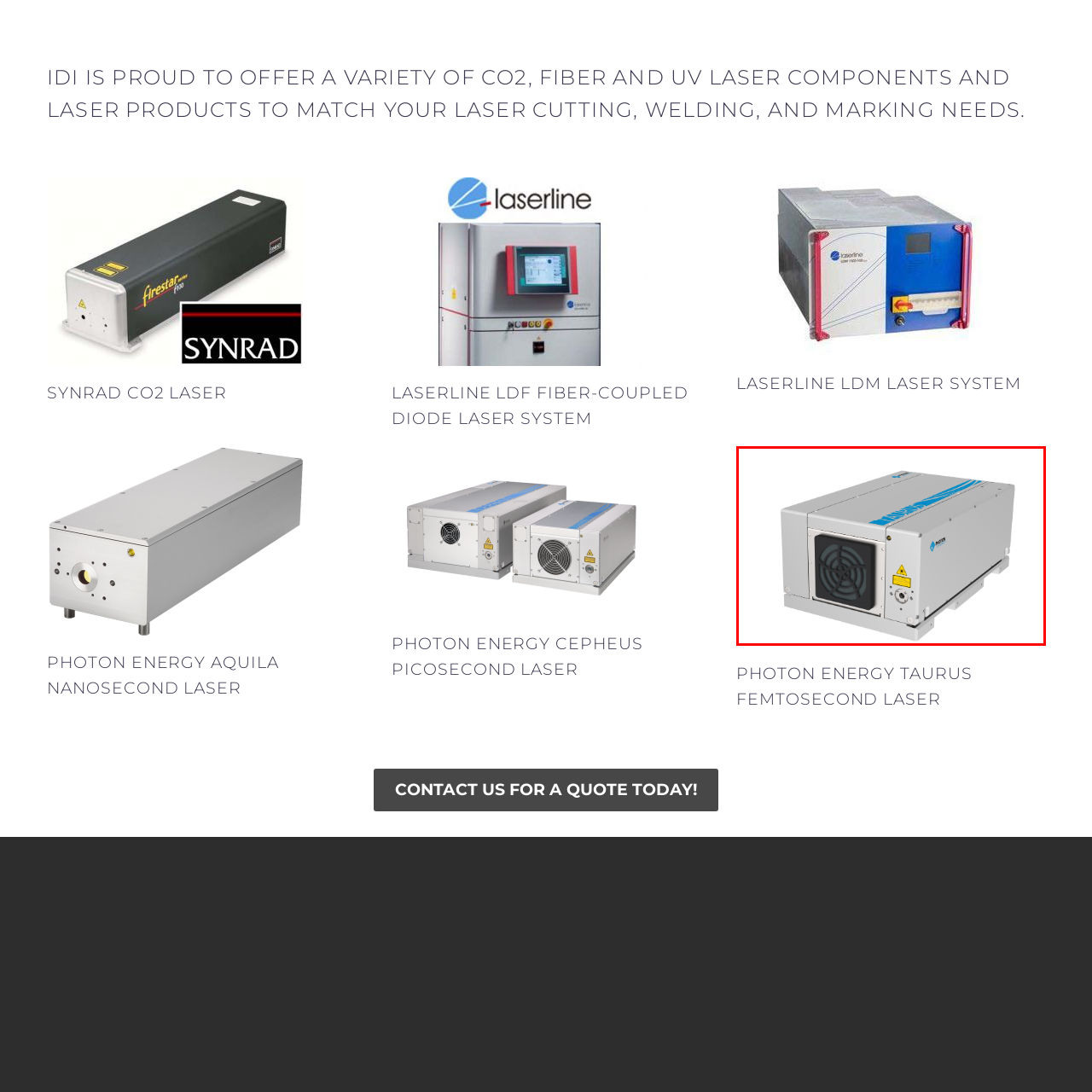Provide a detailed account of the visual content within the red-outlined section of the image.

The image showcases the **Photon Energy Taurus Femtosecond Laser**, a high-precision laser system designed for advanced applications in material processing. The compact and robust design is highlighted by a sleek silver casing, featuring distinctive blue stripes that indicate its cutting-edge technology. The front side includes a ventilation grille, which is essential for cooling, alongside safety indicators and control elements. This laser system is ideal for tasks that require fast and efficient material interactions, making it a valuable asset in various industrial sectors, including manufacturing and research.